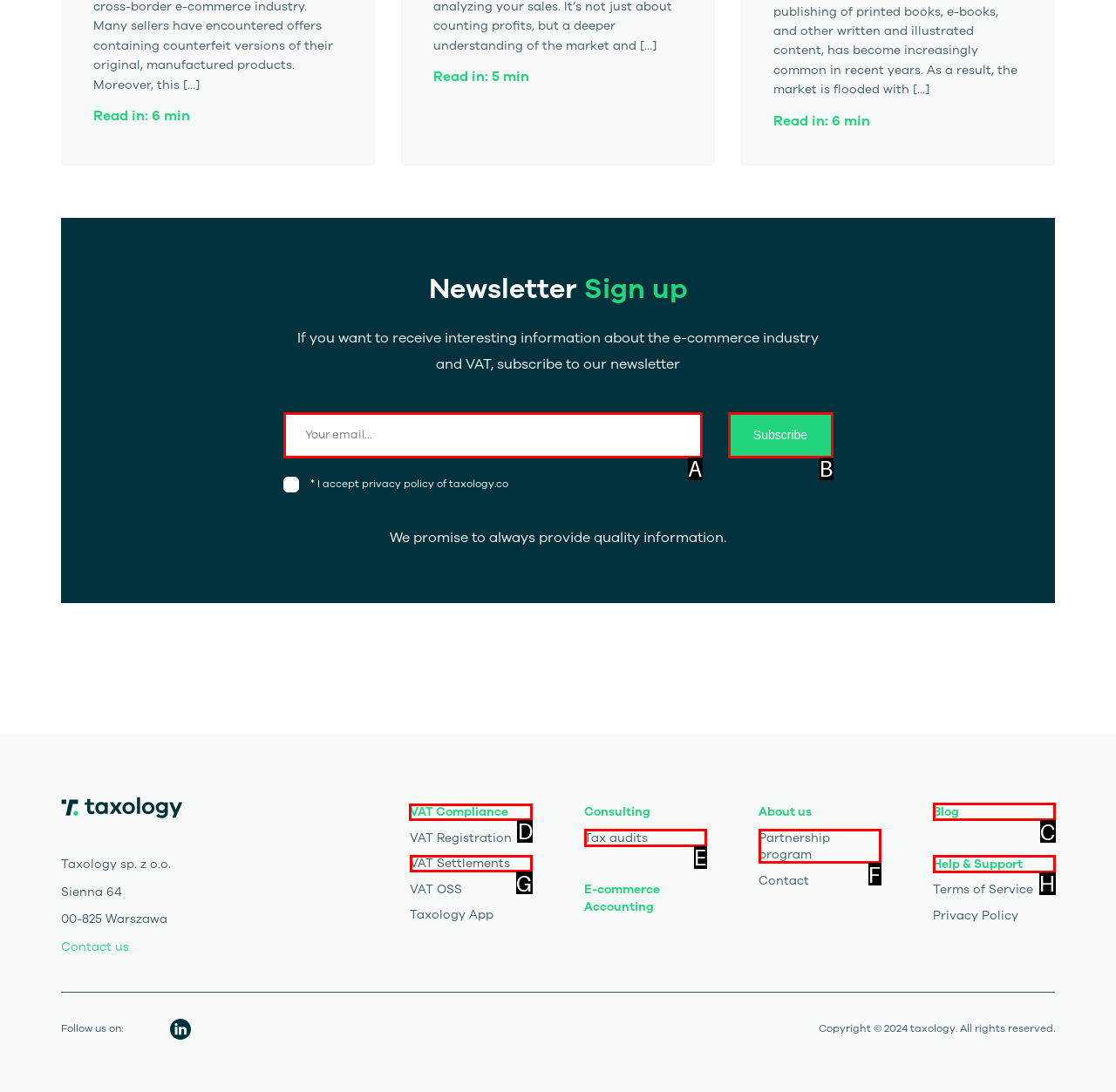Identify which lettered option to click to carry out the task: Read about VAT Compliance. Provide the letter as your answer.

D